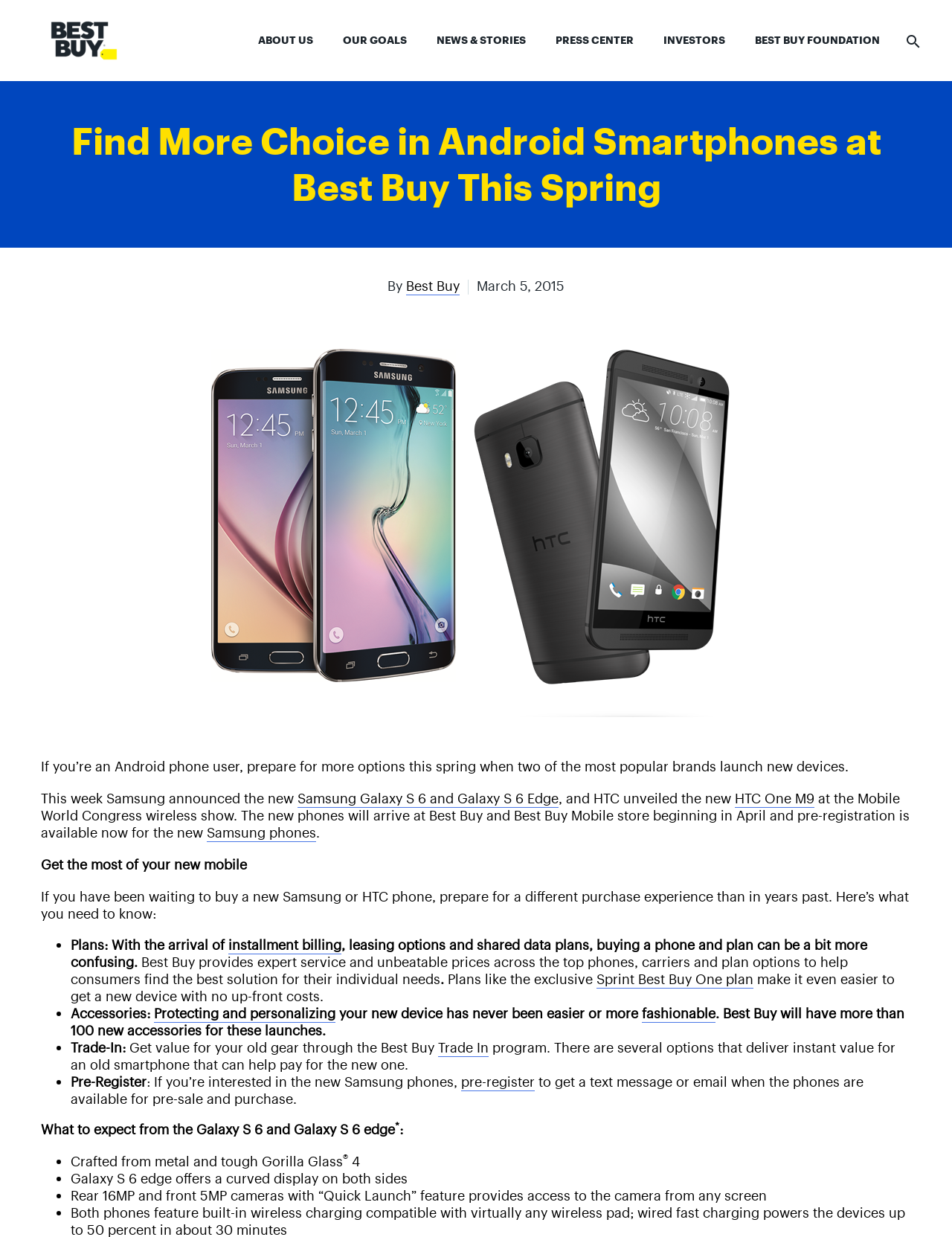Based on the image, provide a detailed and complete answer to the question: 
What is the material used to craft the Galaxy S 6 and Galaxy S 6 edge?

The answer can be found in the list of features of the Galaxy S 6 and Galaxy S 6 edge, which mentions that they are 'Crafted from metal and tough Gorilla Glass'.